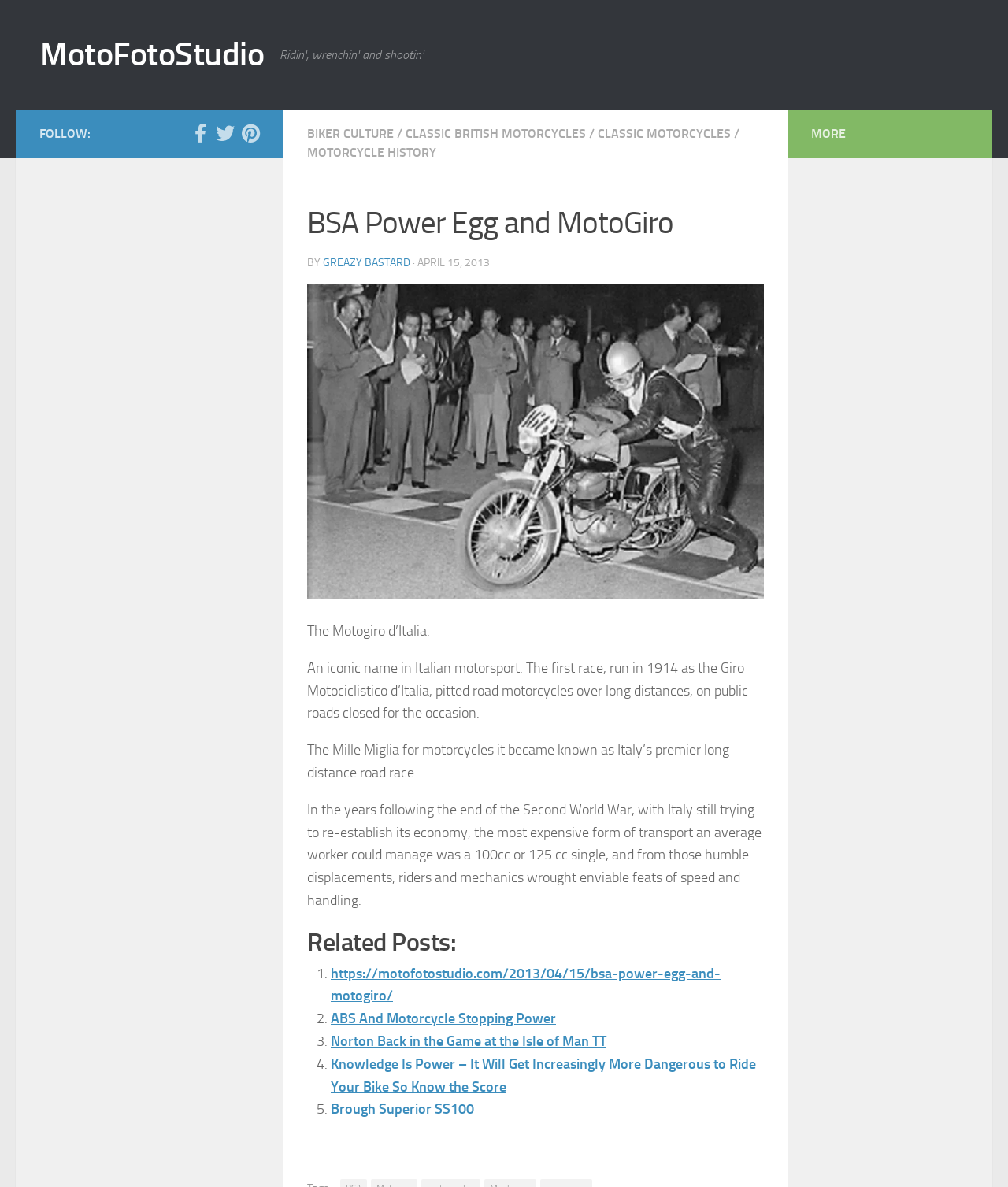Describe the webpage meticulously, covering all significant aspects.

The webpage is about MotoGiro d'Italia, an iconic name in Italian motorsport. At the top, there is a navigation menu with links to "BIKER CULTURE", "CLASSIC BRITISH MOTORCYCLES", "CLASSIC MOTORCYCLES", and "MOTORCYCLE HISTORY". Below the navigation menu, there is an article with a heading "BSA Power Egg and MotoGiro" followed by the author's name "GREAZY BASTARD" and the date "APRIL 15, 2013". 

To the right of the heading, there is an image related to MotoGiro d'Italia. Below the image, there are four paragraphs of text describing the history of MotoGiro d'Italia, including its origins, its popularity, and its significance in Italian motorsport. 

At the bottom of the article, there is a section titled "Related Posts:" with five links to other articles, each with a brief description. On the top right, there are social media links to follow the website on Facebook, Twitter, and Pinterest. On the top left, there is a link to "MORE" content.